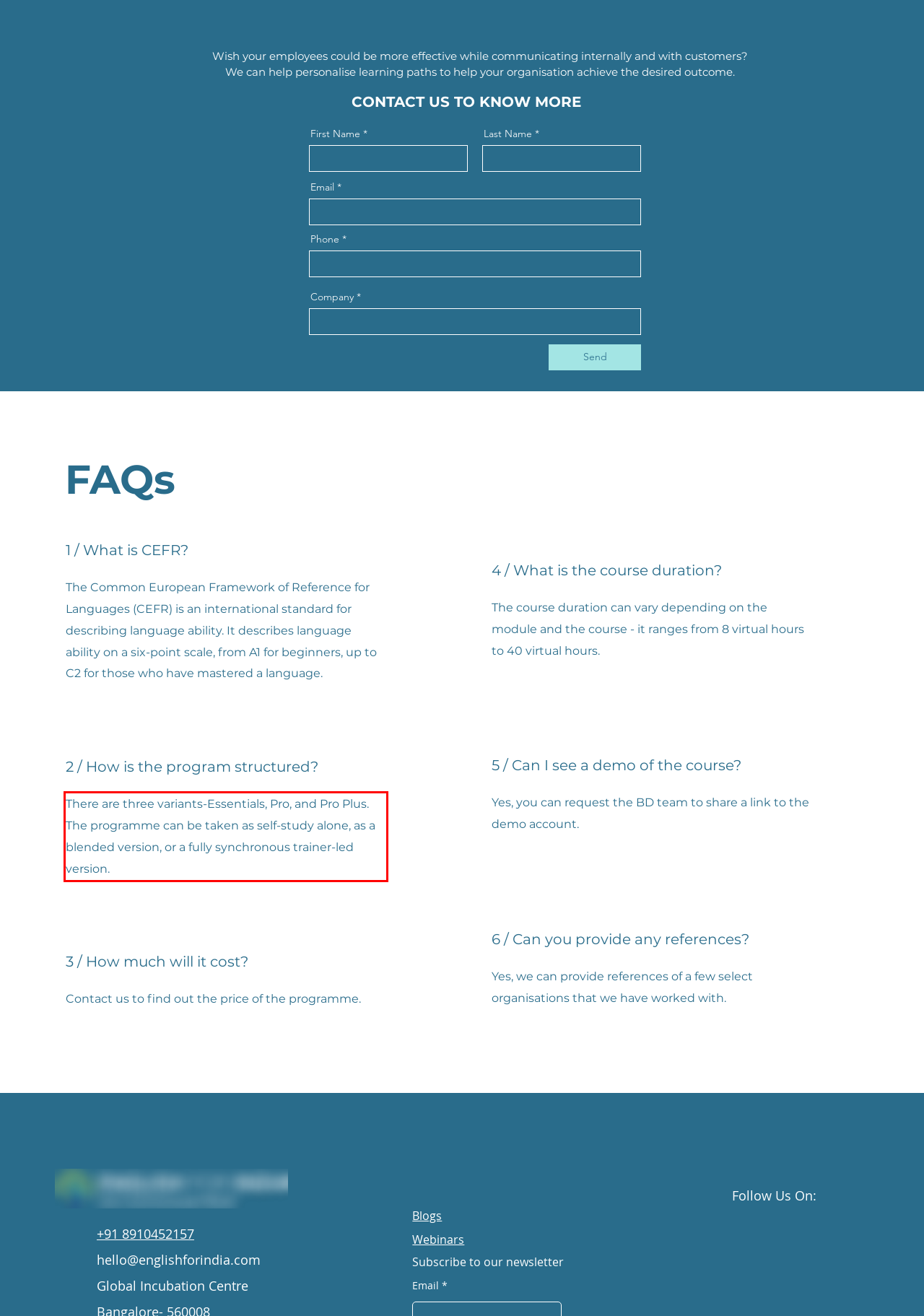Please use OCR to extract the text content from the red bounding box in the provided webpage screenshot.

There are three variants-Essentials, Pro, and Pro Plus. The programme can be taken as self-study alone, as a blended version, or a fully synchronous trainer-led version.